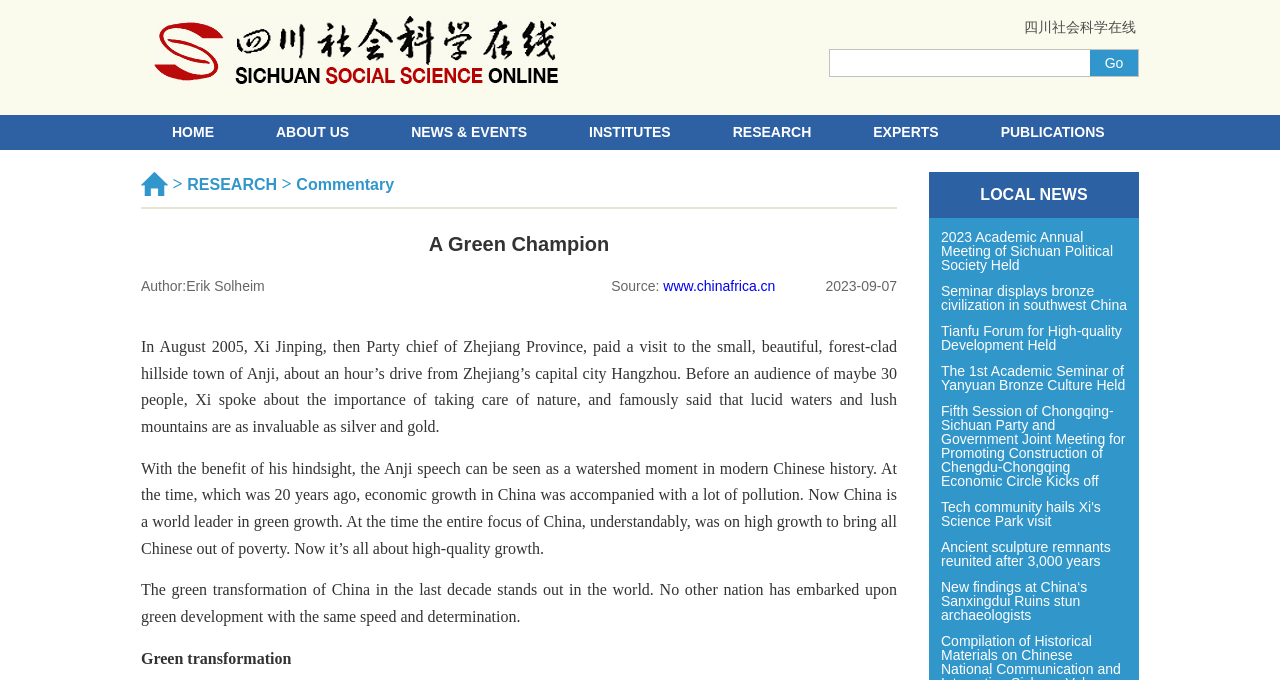What is the title of the first heading?
Please look at the screenshot and answer in one word or a short phrase.

RESEARCH > Commentary